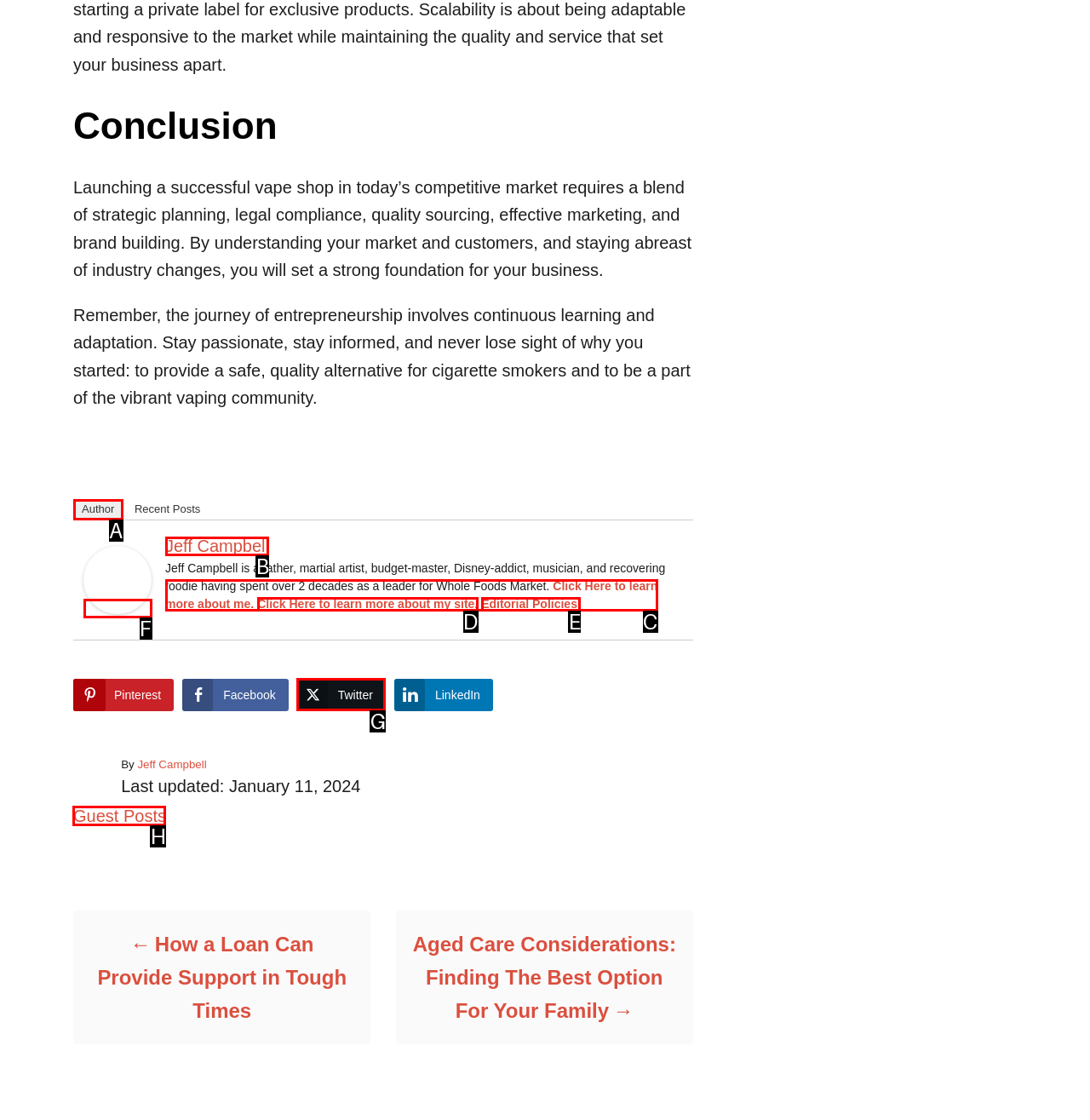Select the proper HTML element to perform the given task: View posts in the Guest Posts category Answer with the corresponding letter from the provided choices.

H